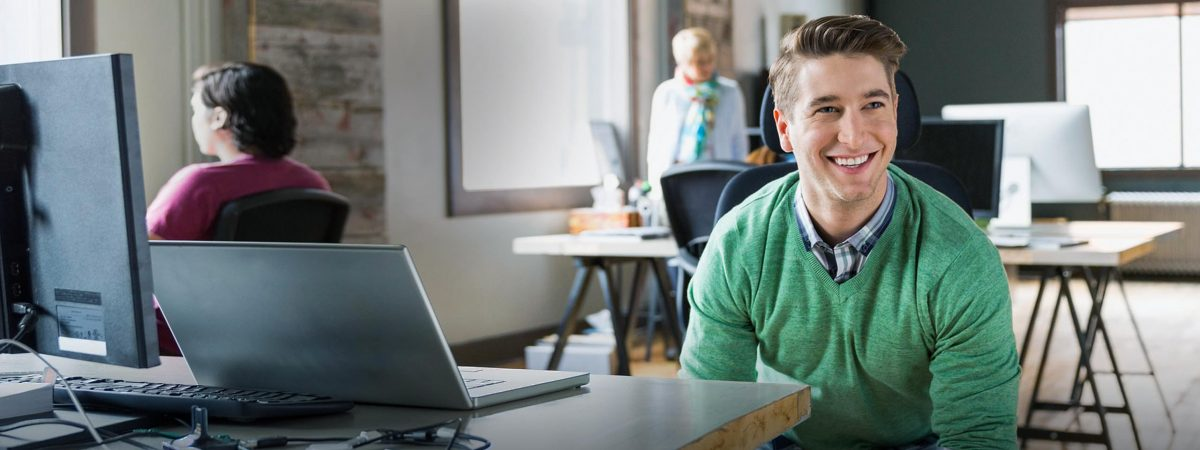What is the source of illumination in the workspace? Observe the screenshot and provide a one-word or short phrase answer.

Natural light